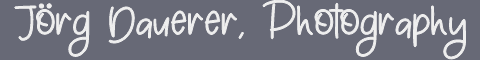Give an elaborate caption for the image.

This image features the logo of Jörg Dauerer, a renowned photographer known for capturing stunning landscapes and architectural sites. The elegant yet simple design conveys a sense of professionalism and artfulness, complementing his signature style. The name is presented in a stylized font, emphasizing creativity and attention to detail, which reflects the quality of the photography showcased on his website. This logo serves not only as a brand identifier but also as a mark of the artistry associated with Dauerer's photographic work.